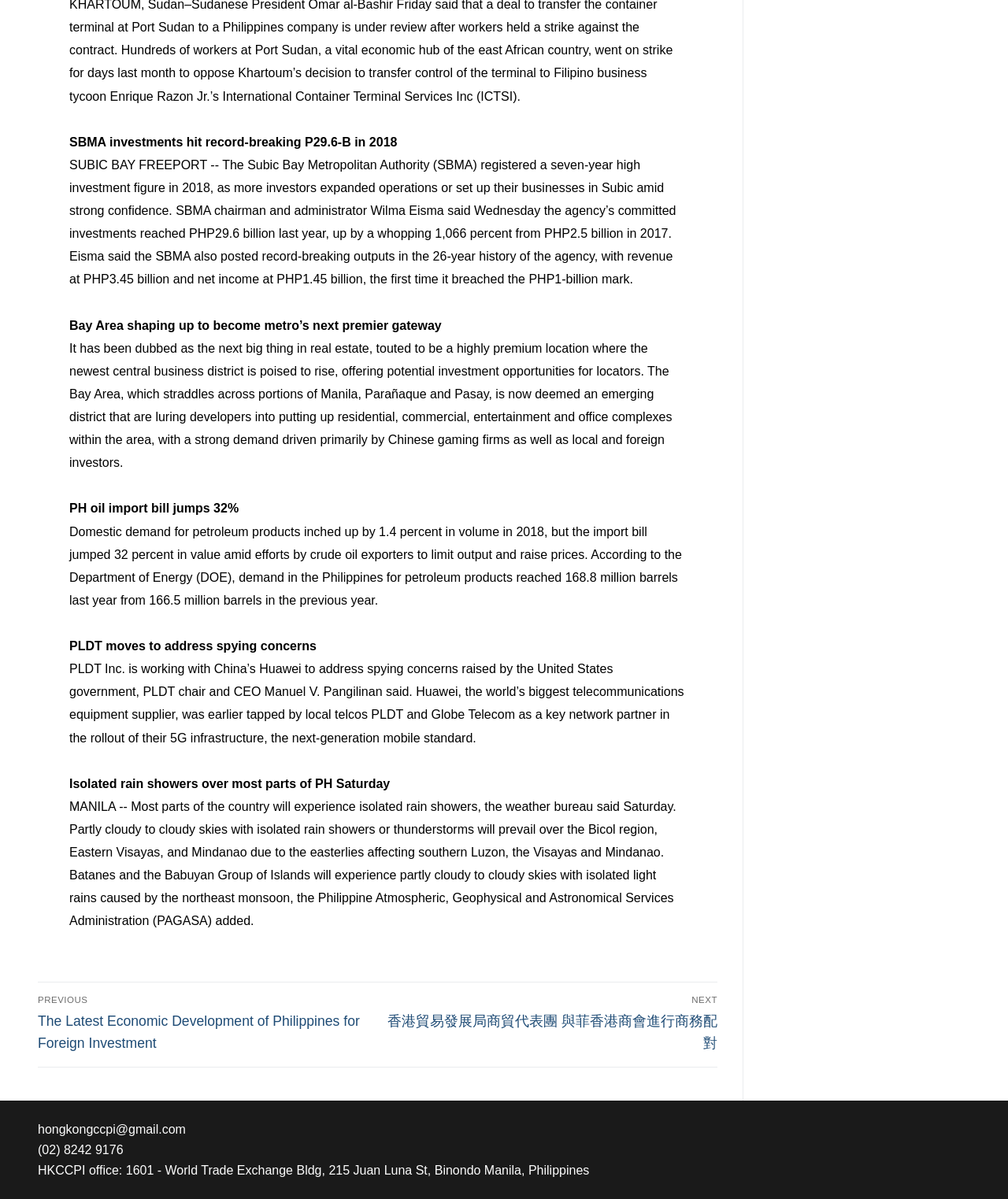From the details in the image, provide a thorough response to the question: What is the weather forecast for most parts of the Philippines on Saturday?

According to the text, 'Most parts of the country will experience isolated rain showers, the weather bureau said Saturday.'